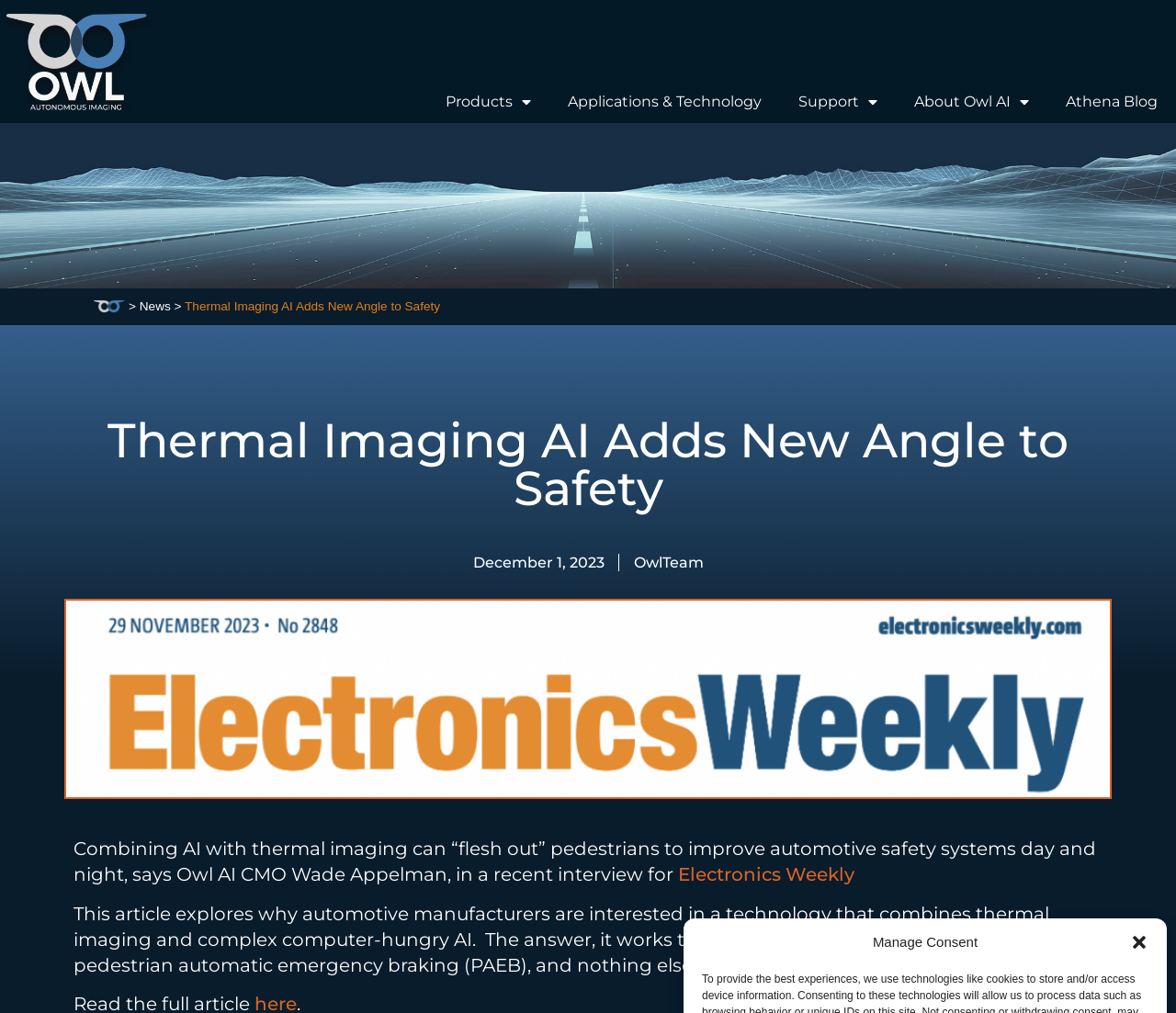Please identify the bounding box coordinates of the element's region that needs to be clicked to fulfill the following instruction: "Click the close dialog button". The bounding box coordinates should consist of four float numbers between 0 and 1, i.e., [left, top, right, bottom].

[0.961, 0.921, 0.977, 0.939]